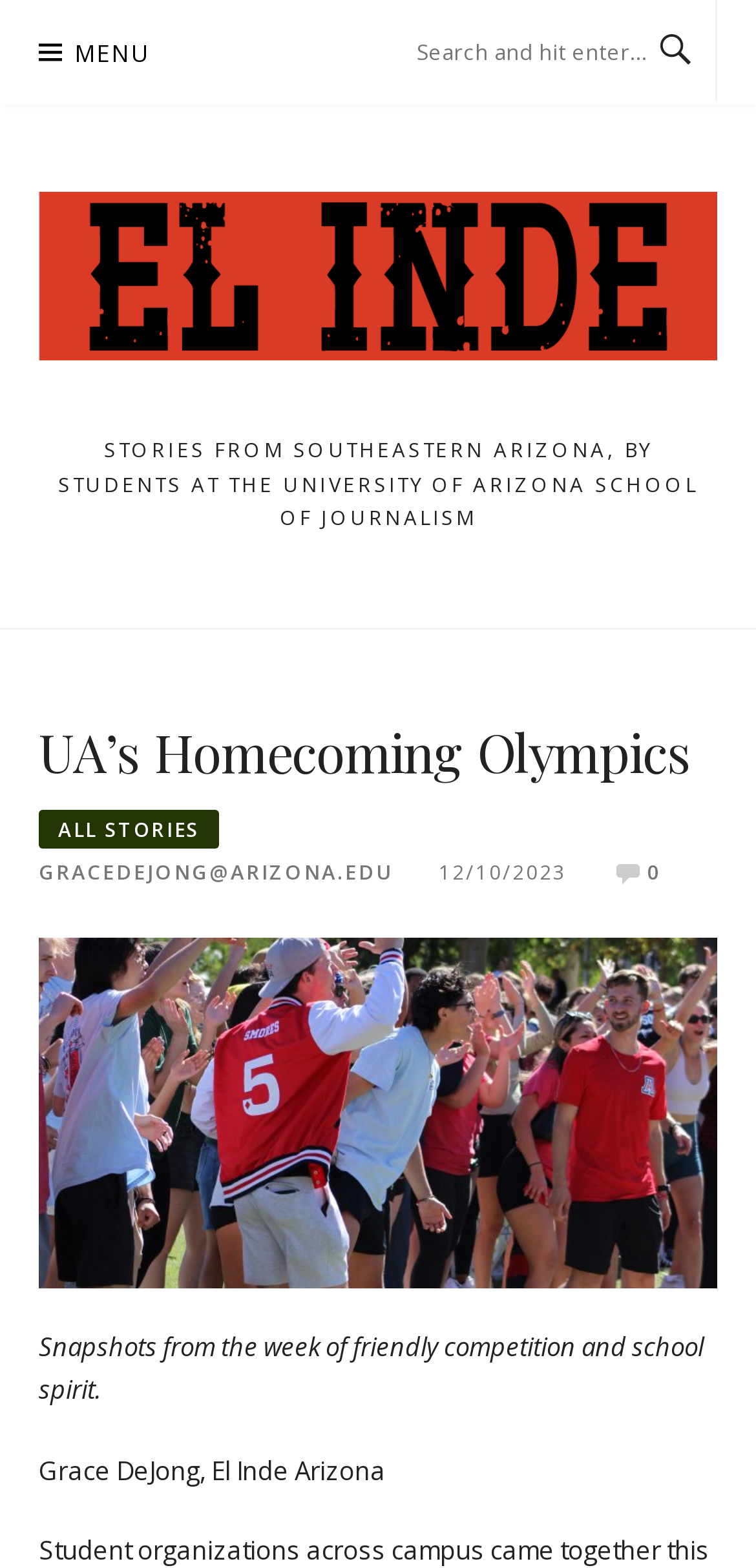Can you find and generate the webpage's heading?

UA’s Homecoming Olympics